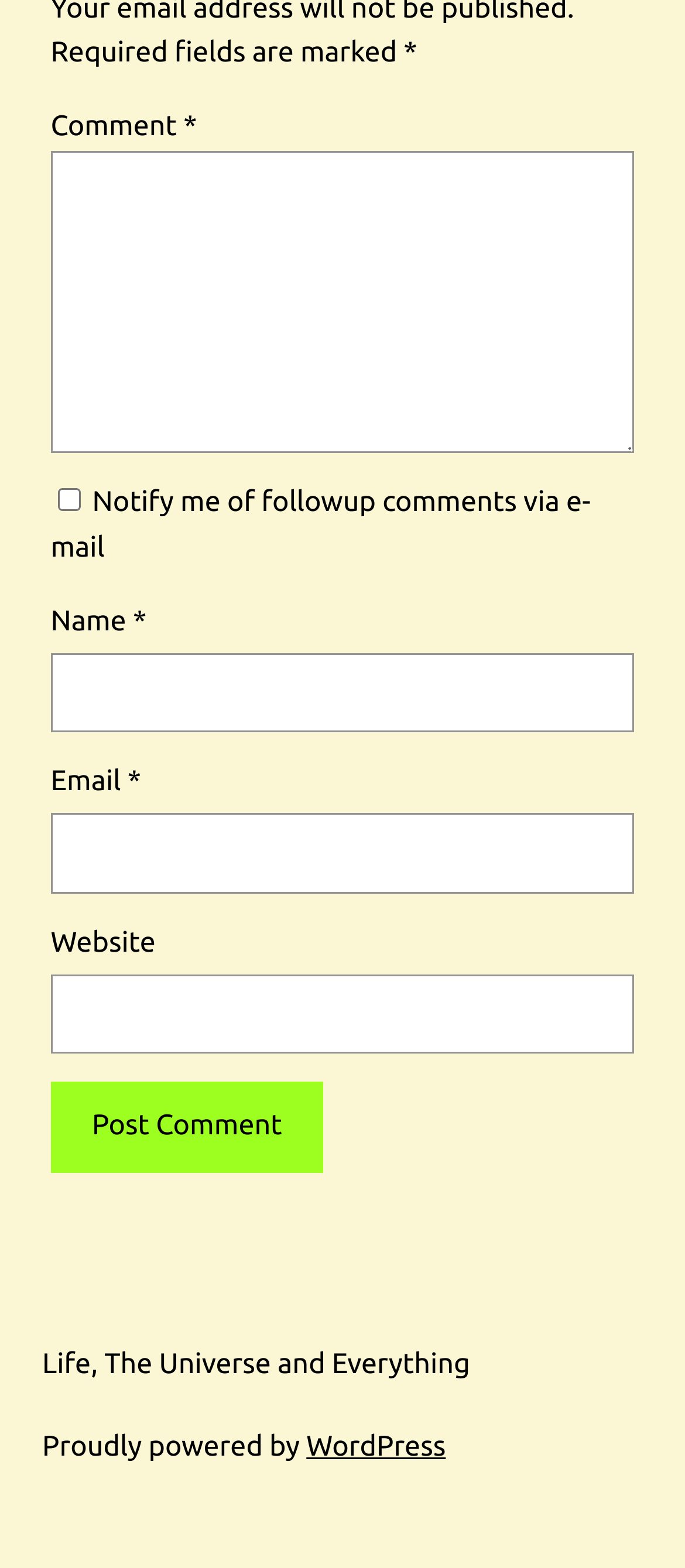Is the checkbox for email notifications checked?
Using the image as a reference, give an elaborate response to the question.

The checkbox element with the description 'Notify me of followup comments via e-mail' has a checked status of false, indicating that it is not checked.